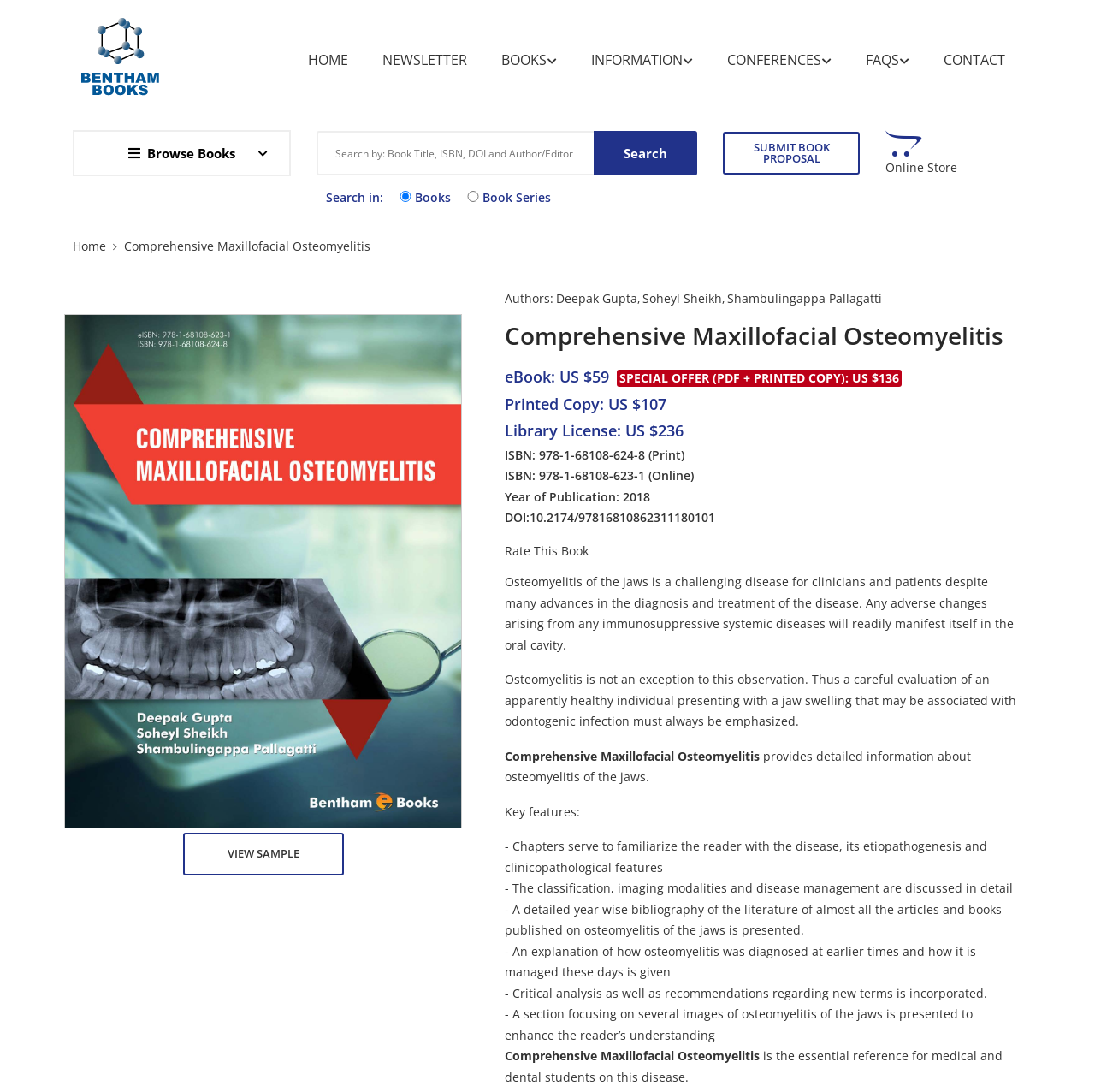Please identify the bounding box coordinates of where to click in order to follow the instruction: "Read the FAQS".

[0.806, 0.016, 0.846, 0.078]